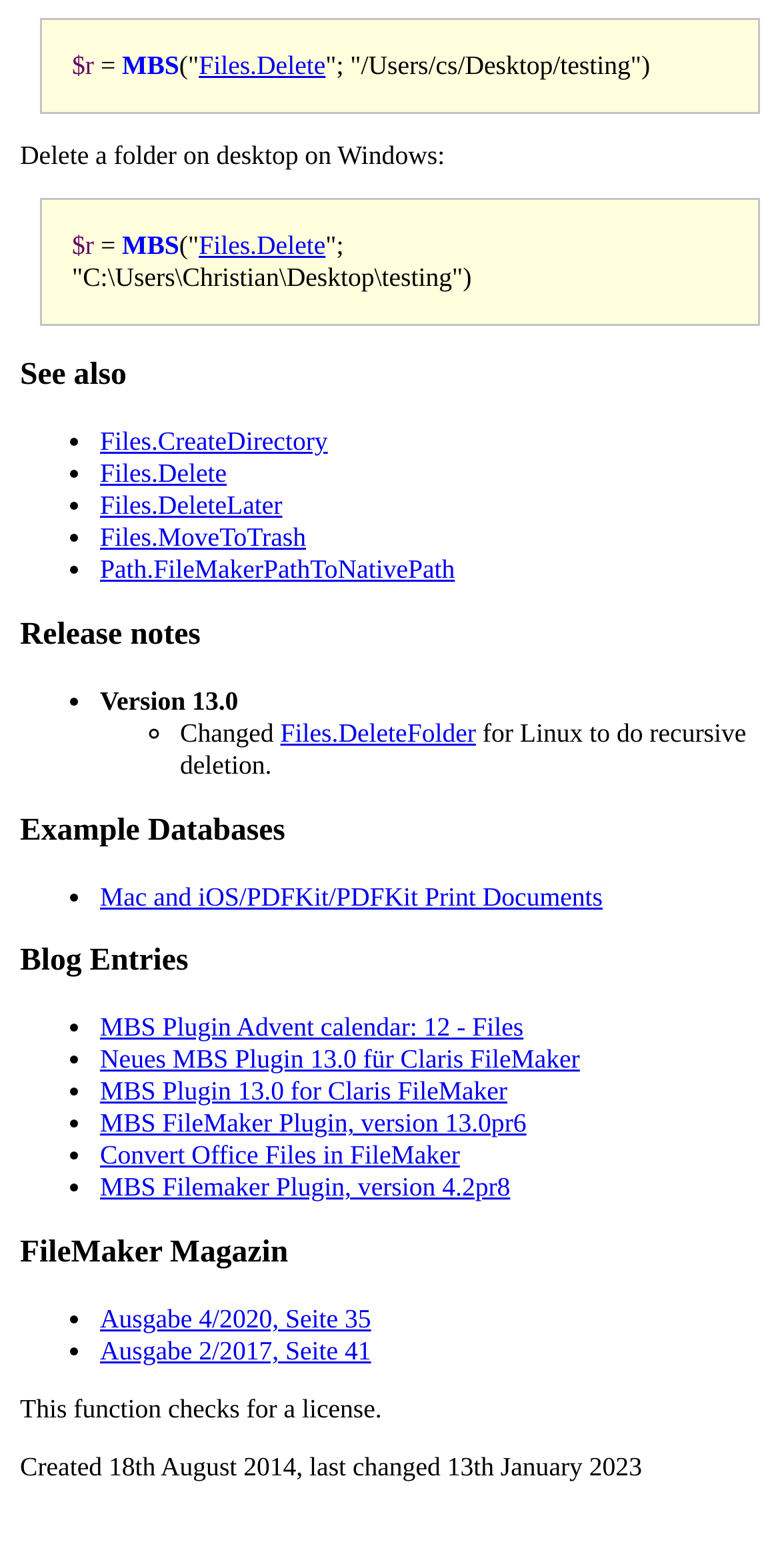Locate the bounding box coordinates of the element that needs to be clicked to carry out the instruction: "Click Files.Delete link". The coordinates should be given as four float numbers ranging from 0 to 1, i.e., [left, top, right, bottom].

[0.255, 0.147, 0.417, 0.166]